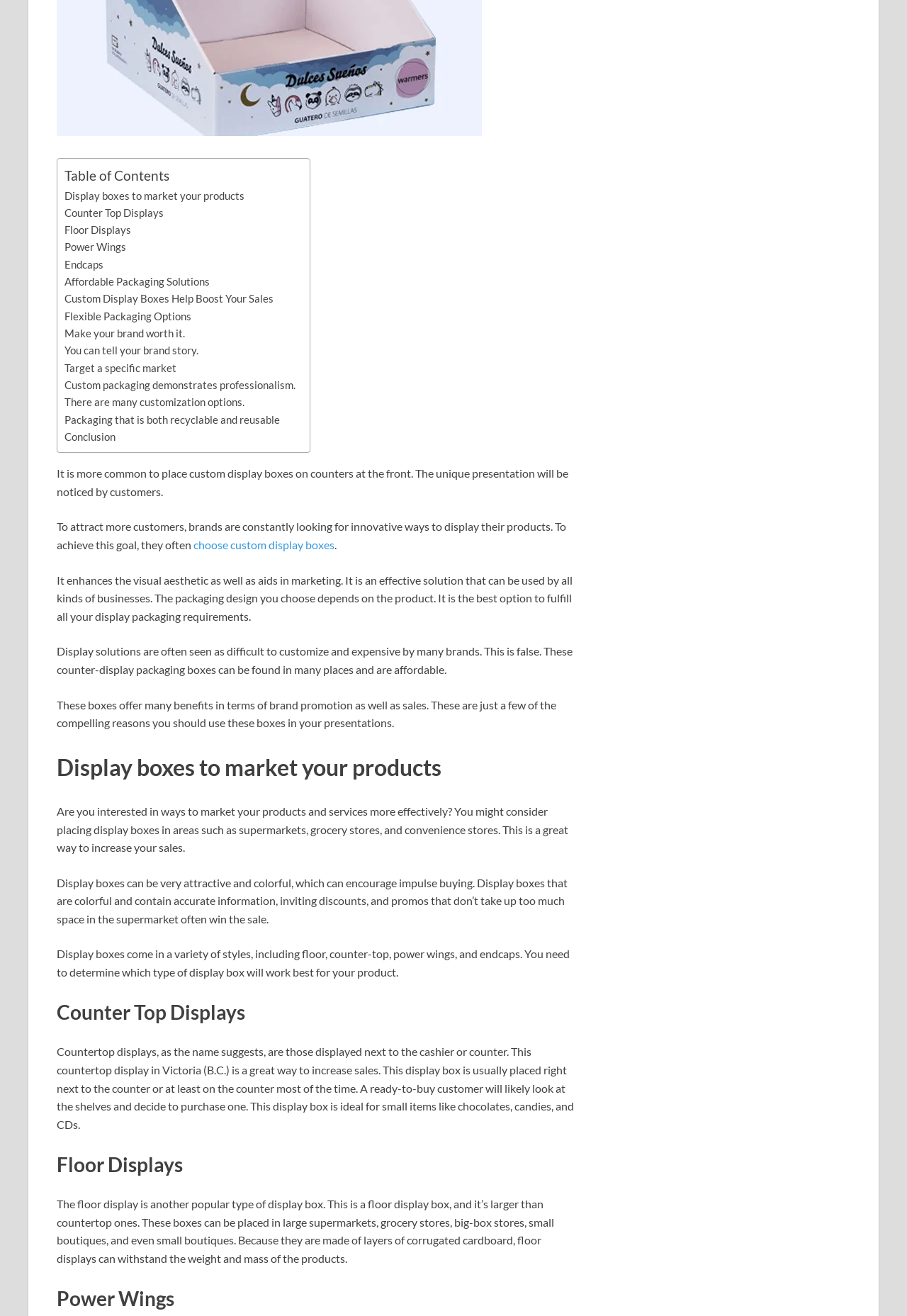Using floating point numbers between 0 and 1, provide the bounding box coordinates in the format (top-left x, top-left y, bottom-right x, bottom-right y). Locate the UI element described here: Power Wings

[0.071, 0.183, 0.139, 0.192]